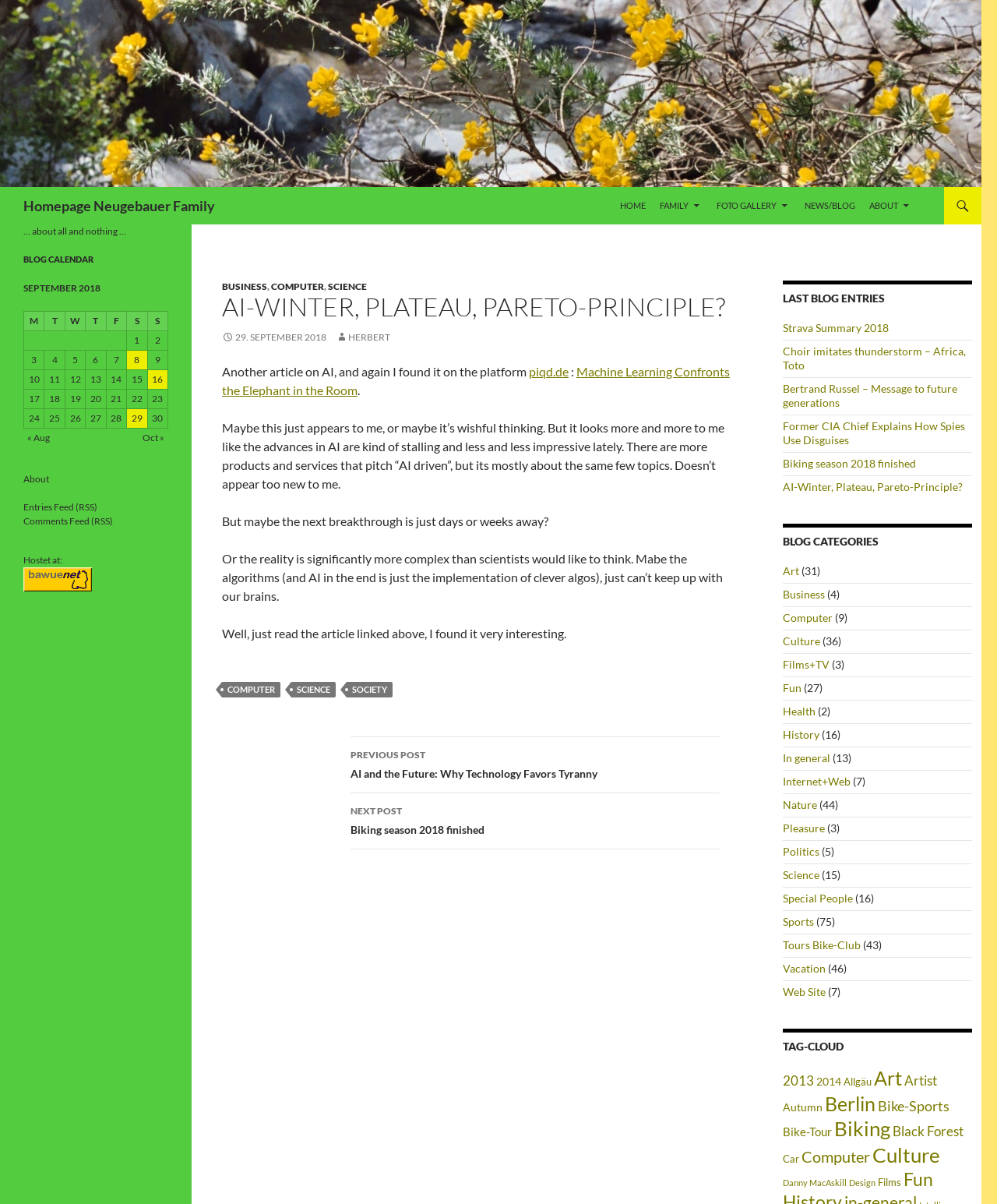Indicate the bounding box coordinates of the clickable region to achieve the following instruction: "Read the article 'AI-WINTER, PLATEAU, PARETO-PRINCIPLE?'."

[0.223, 0.243, 0.738, 0.267]